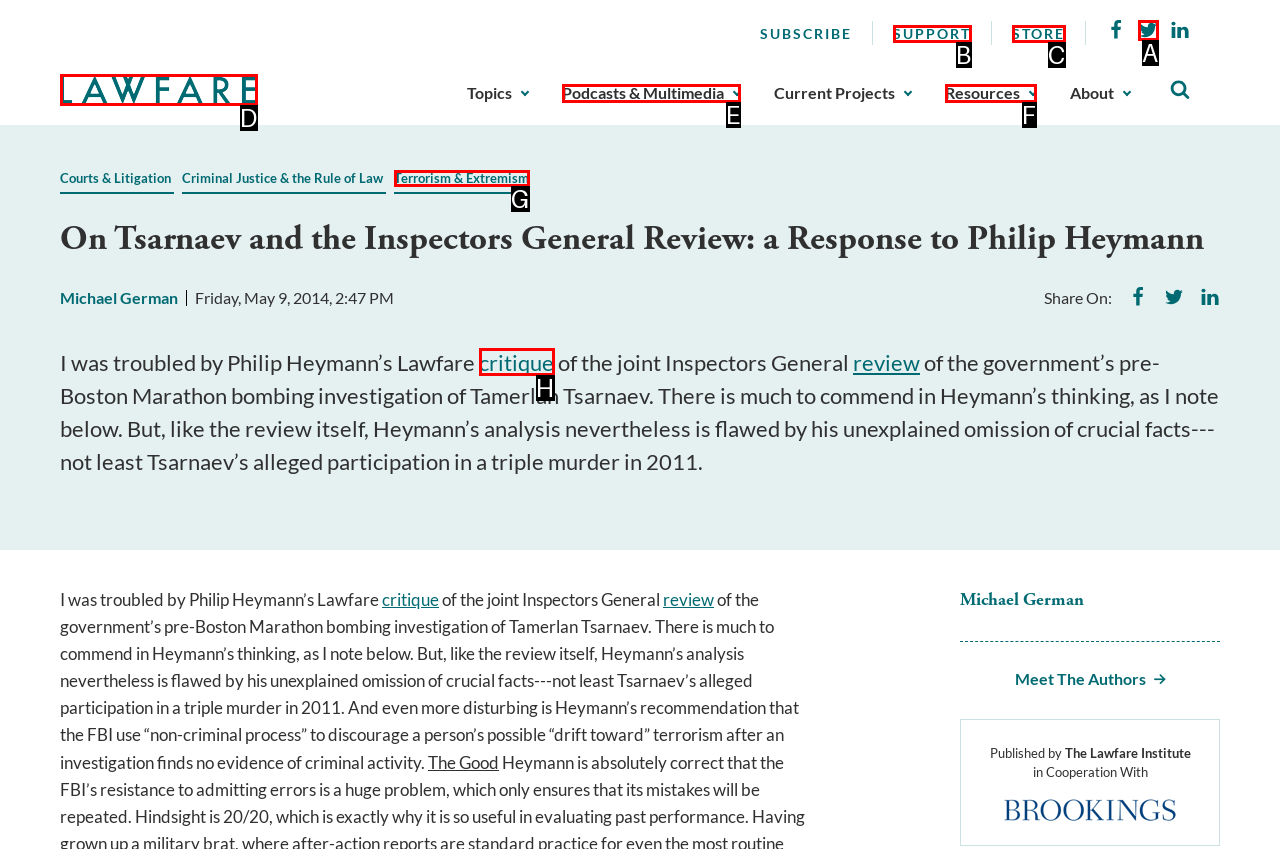Identify the correct choice to execute this task: Click on the Lawfare link
Respond with the letter corresponding to the right option from the available choices.

D